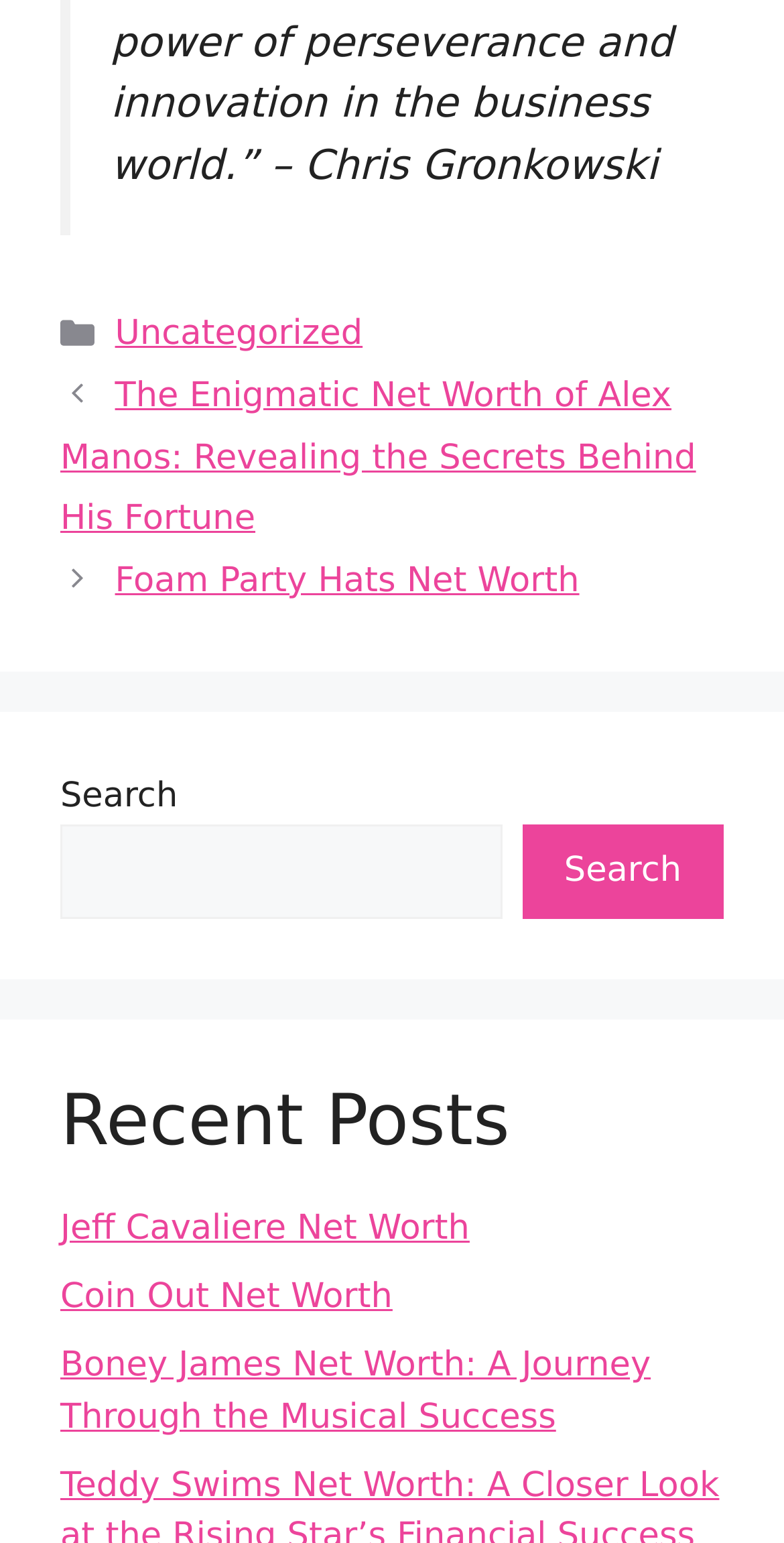Please specify the bounding box coordinates of the element that should be clicked to execute the given instruction: 'Explore Foam Party Hats Net Worth'. Ensure the coordinates are four float numbers between 0 and 1, expressed as [left, top, right, bottom].

[0.147, 0.363, 0.739, 0.389]